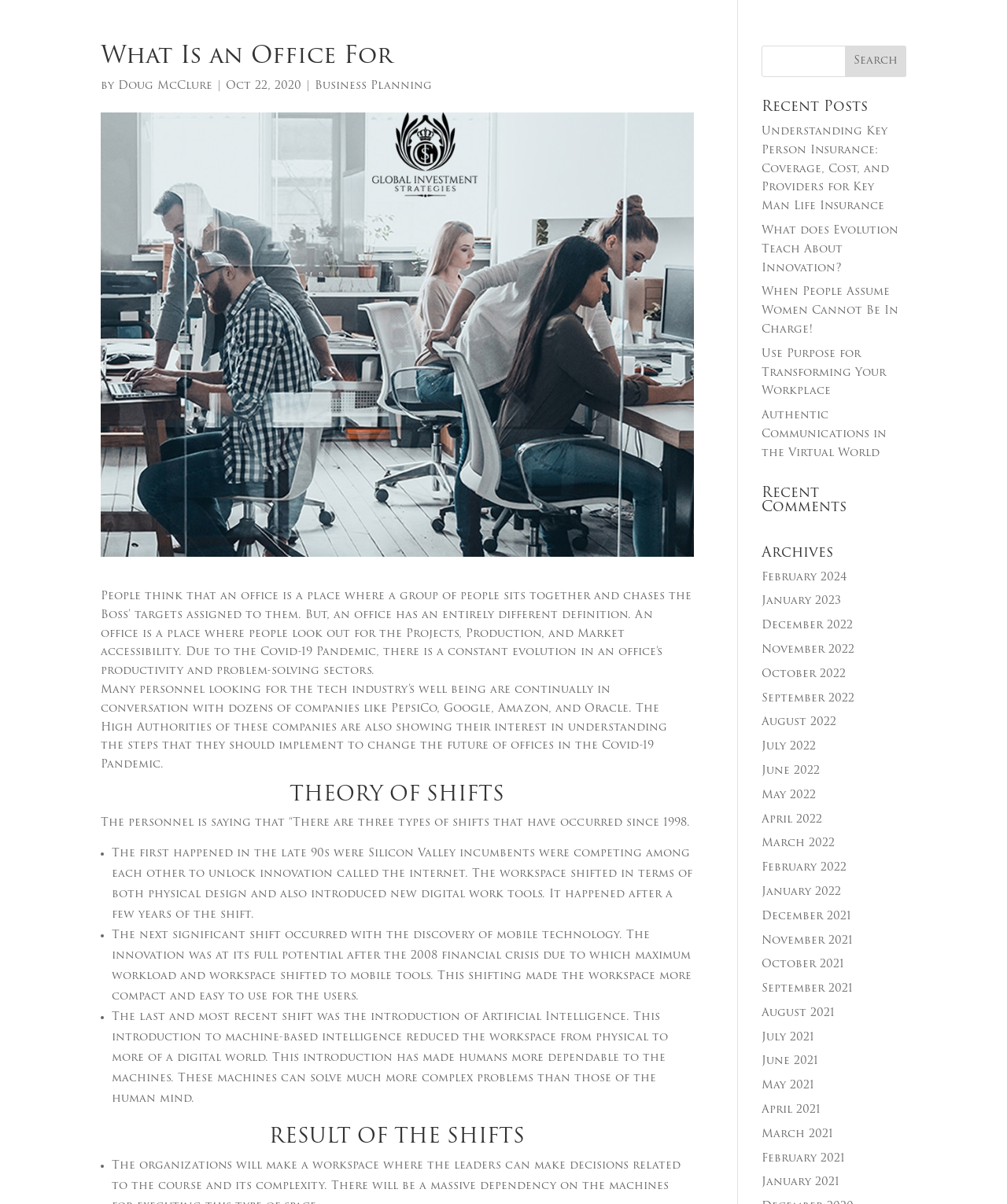Please examine the image and answer the question with a detailed explanation:
What is the name of the author of the article?

The name of the author of the article is Doug McClure, which is mentioned in the byline of the article, along with the date of publication, October 22, 2020.